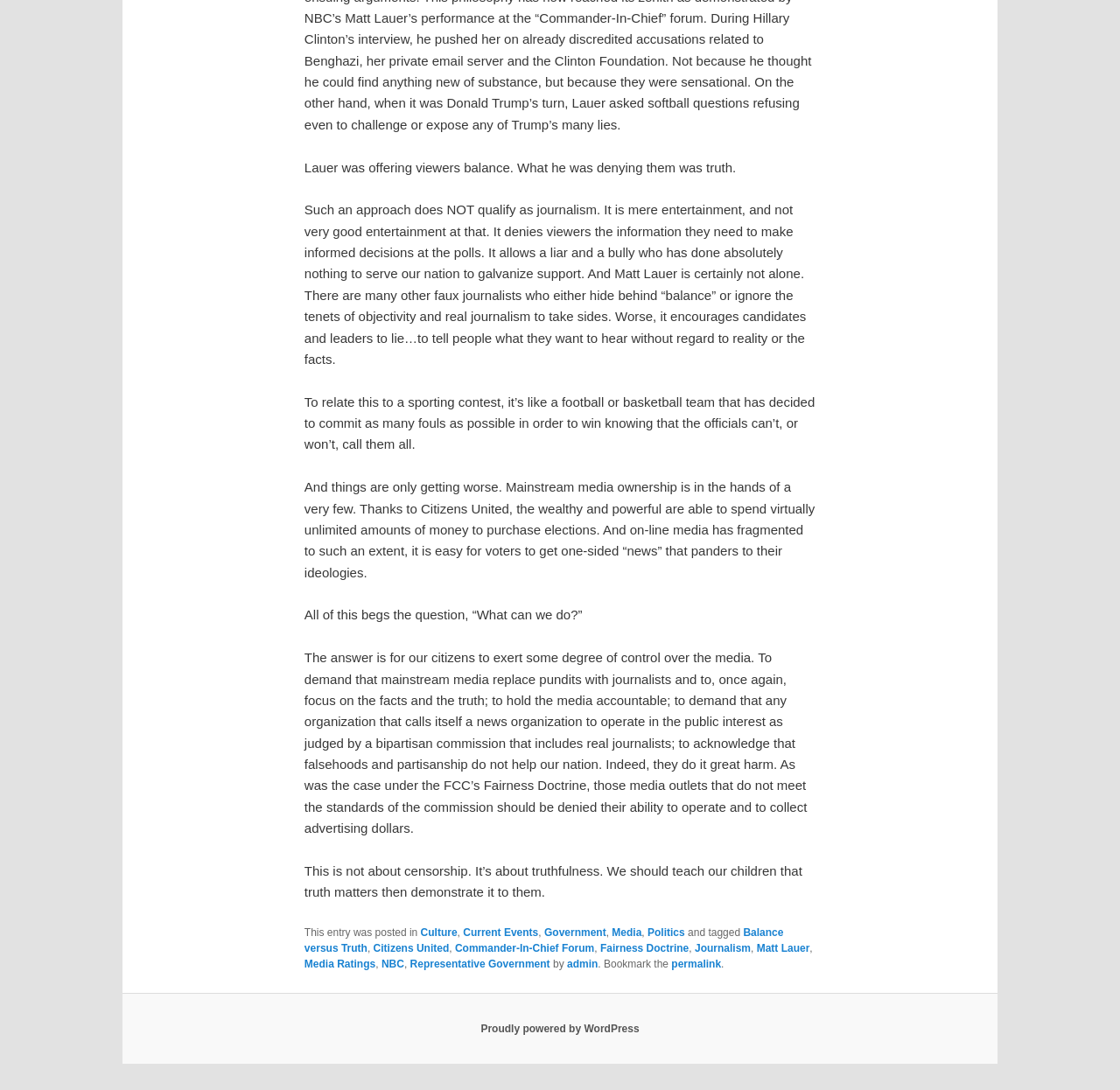What is the author's proposed solution to the problem of biased media?
Please look at the screenshot and answer in one word or a short phrase.

Hold media accountable